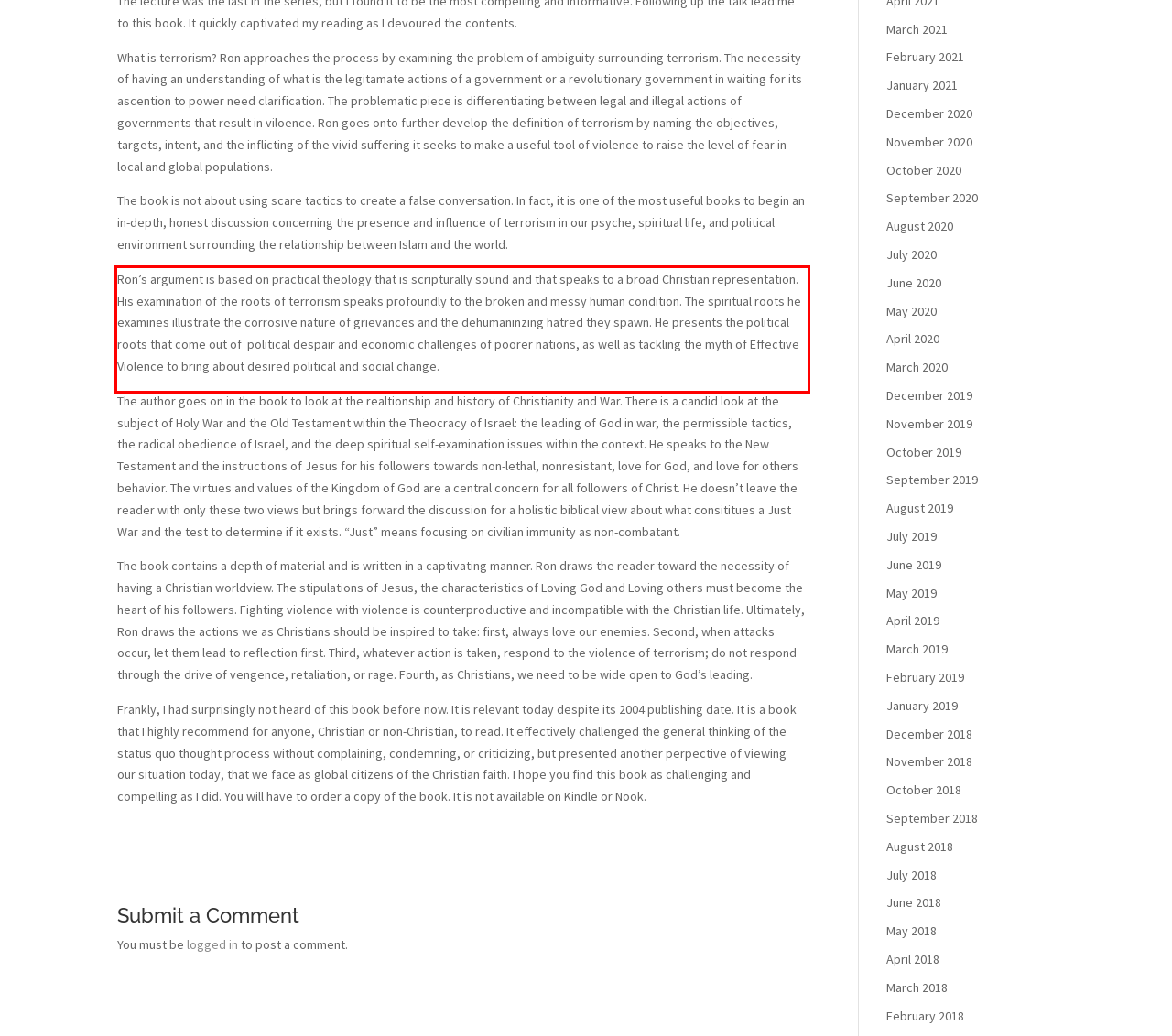Observe the screenshot of the webpage, locate the red bounding box, and extract the text content within it.

Ron’s argument is based on practical theology that is scripturally sound and that speaks to a broad Christian representation. His examination of the roots of terrorism speaks profoundly to the broken and messy human condition. The spiritual roots he examines illustrate the corrosive nature of grievances and the dehumaninzing hatred they spawn. He presents the political roots that come out of political despair and economic challenges of poorer nations, as well as tackling the myth of Effective Violence to bring about desired political and social change.